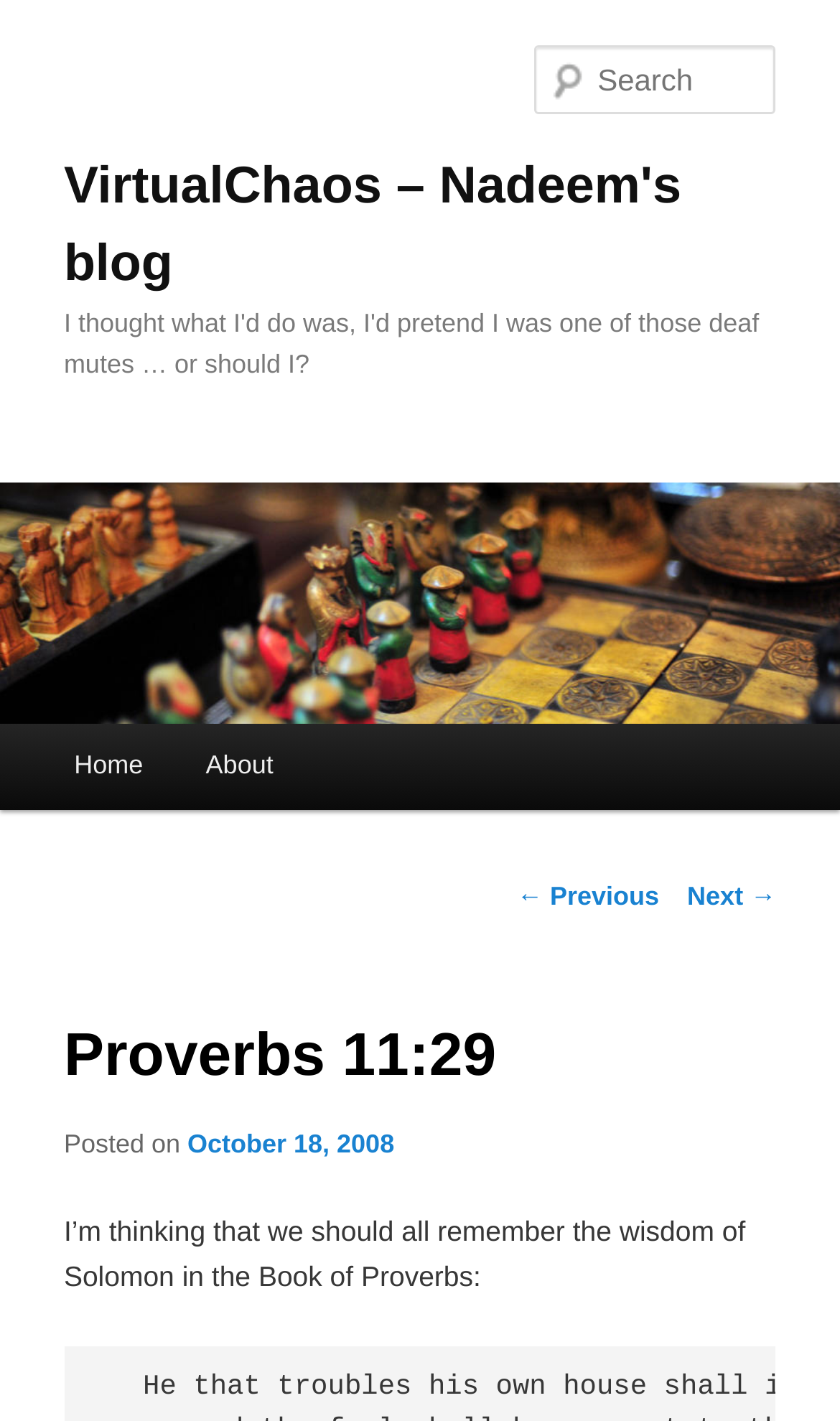Locate the coordinates of the bounding box for the clickable region that fulfills this instruction: "visit about page".

[0.208, 0.51, 0.363, 0.57]